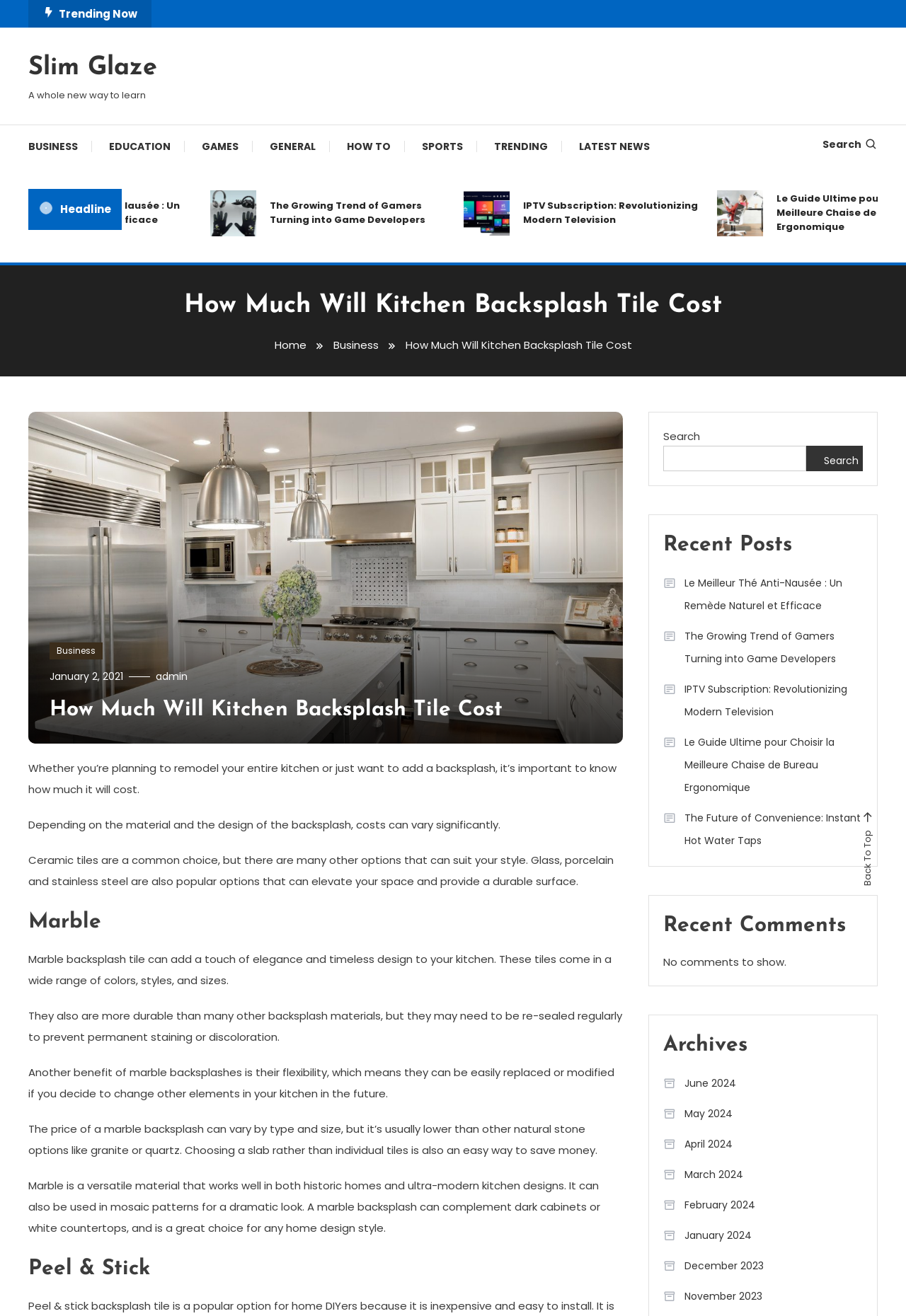Answer the question below in one word or phrase:
What is a benefit of using marble backsplash tile?

Flexibility